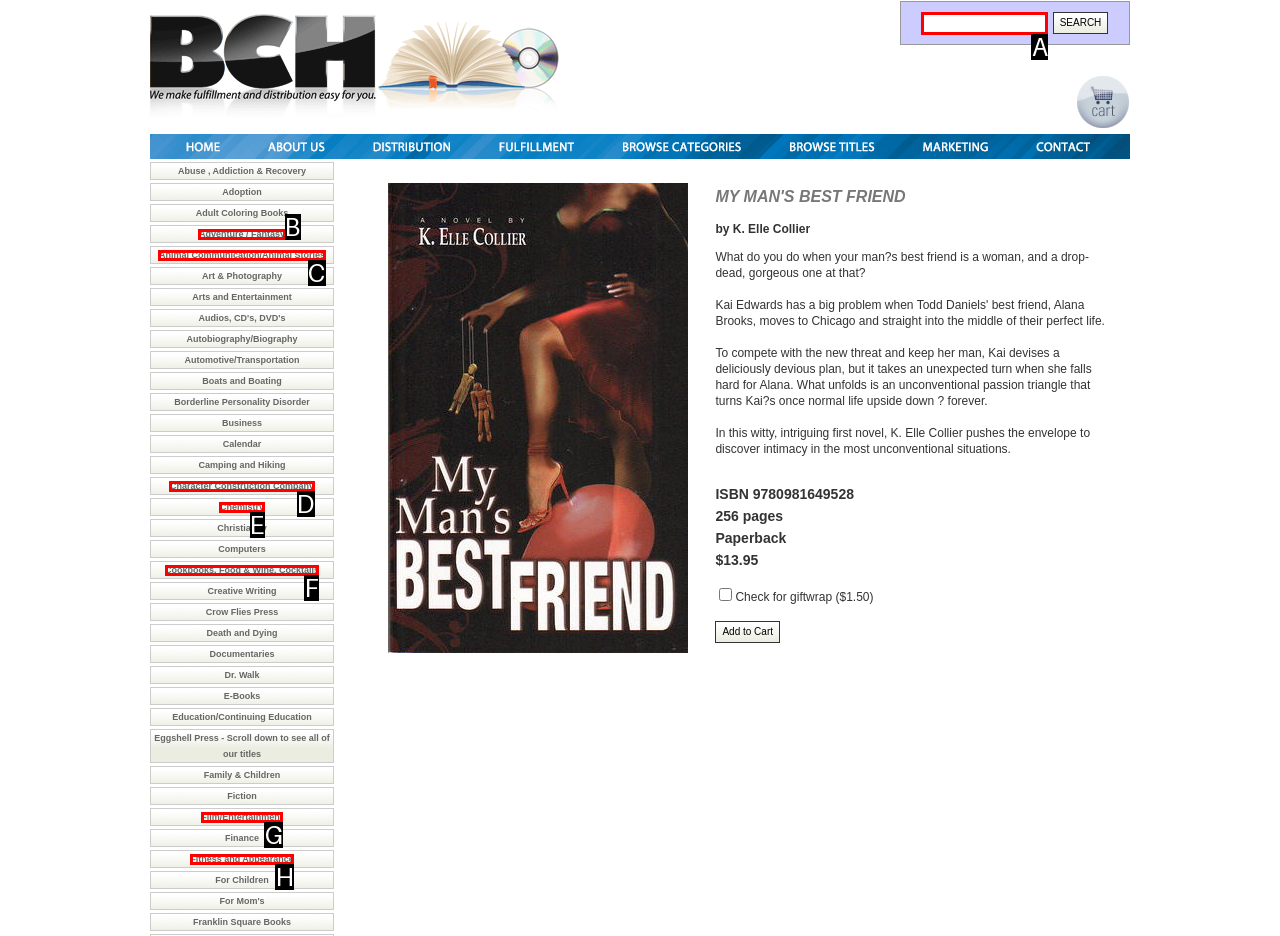Determine the option that best fits the description: Film/Entertainment
Reply with the letter of the correct option directly.

G